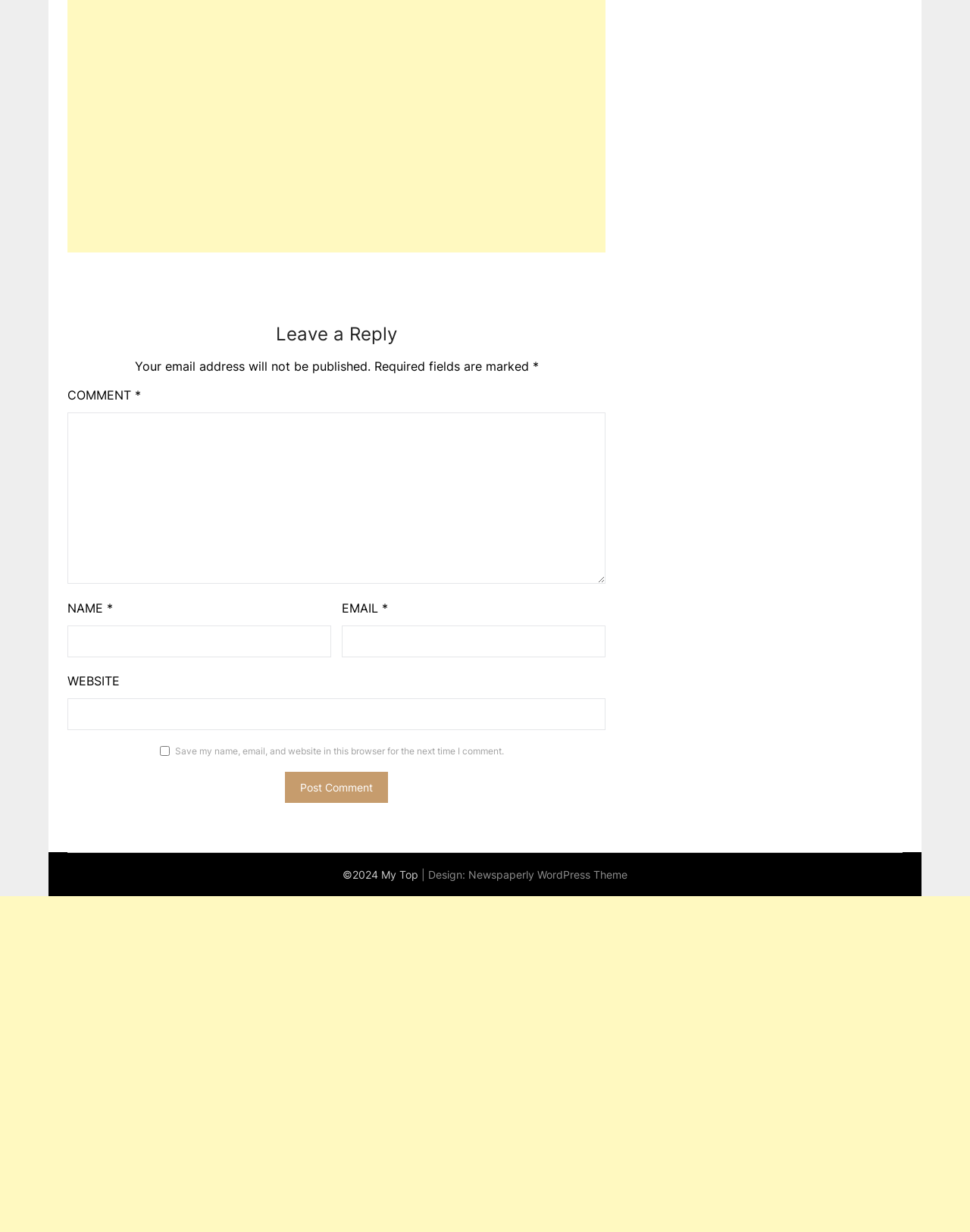Please answer the following question using a single word or phrase: 
What is the purpose of the comment section?

Leave a reply